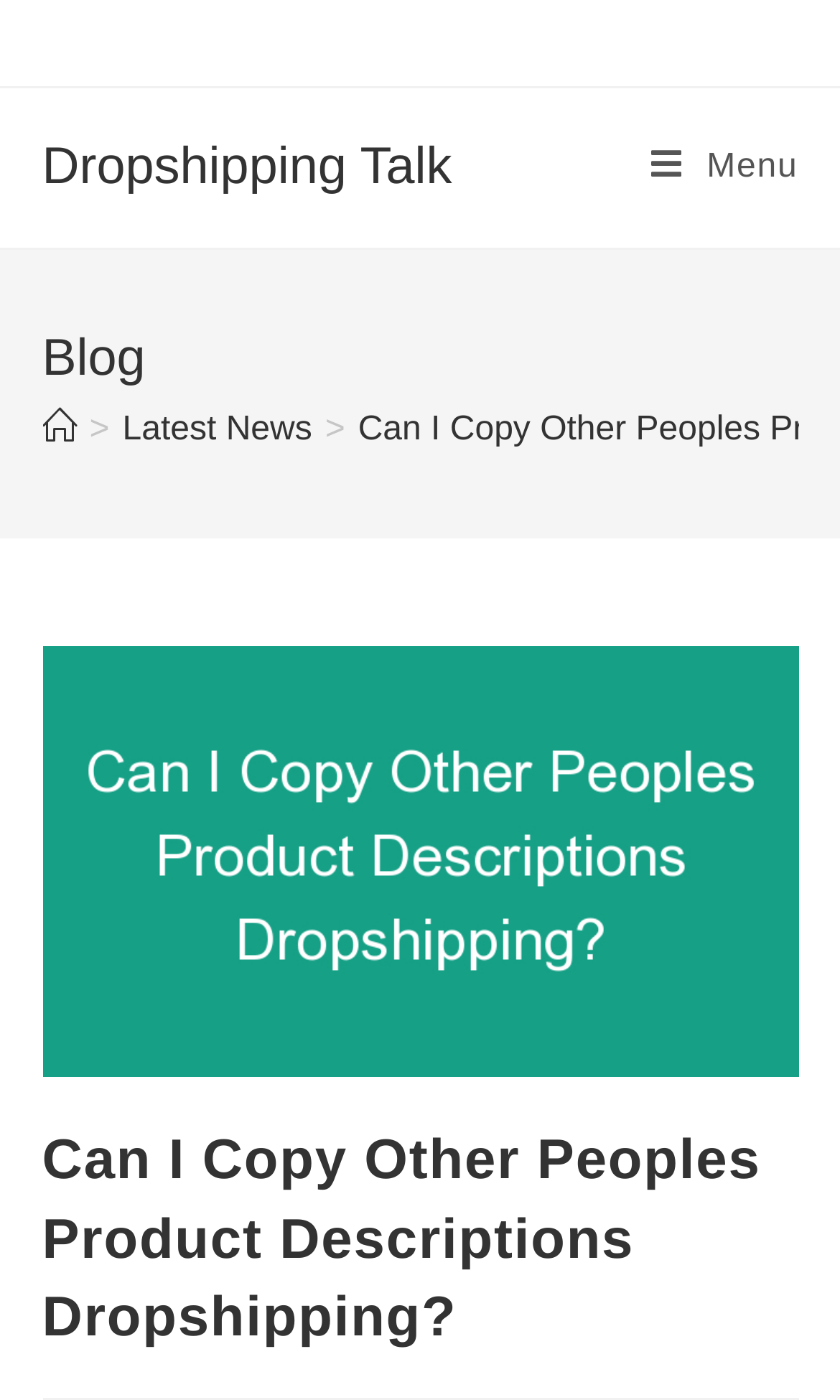Provide an in-depth caption for the contents of the webpage.

The webpage appears to be a blog article titled "Can I Copy Other Peoples Product Descriptions Dropshipping?" with a focus on copywriting and dropshipping. At the top left of the page, there is a link to "Dropshipping Talk" within a layout table. On the top right, there is a "Mobile Menu" link.

Below the top section, there is a header area that spans the entire width of the page. Within this header, there is a prominent heading that reads "Blog" on the left side. To the right of the "Blog" heading, there is a navigation section labeled "Breadcrumbs" that displays the page's location within the website. The breadcrumbs consist of a "Home" link, a ">" symbol, and a "Latest News" link.

The main content of the page is an image that takes up most of the page's width and height, with a caption that summarizes the article's topic. The image is positioned below the header and breadcrumb section.